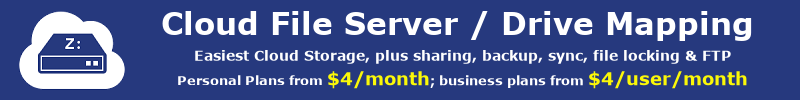Respond with a single word or phrase for the following question: 
What is the purpose of the vibrant blue background?

Enhance visibility and engagement